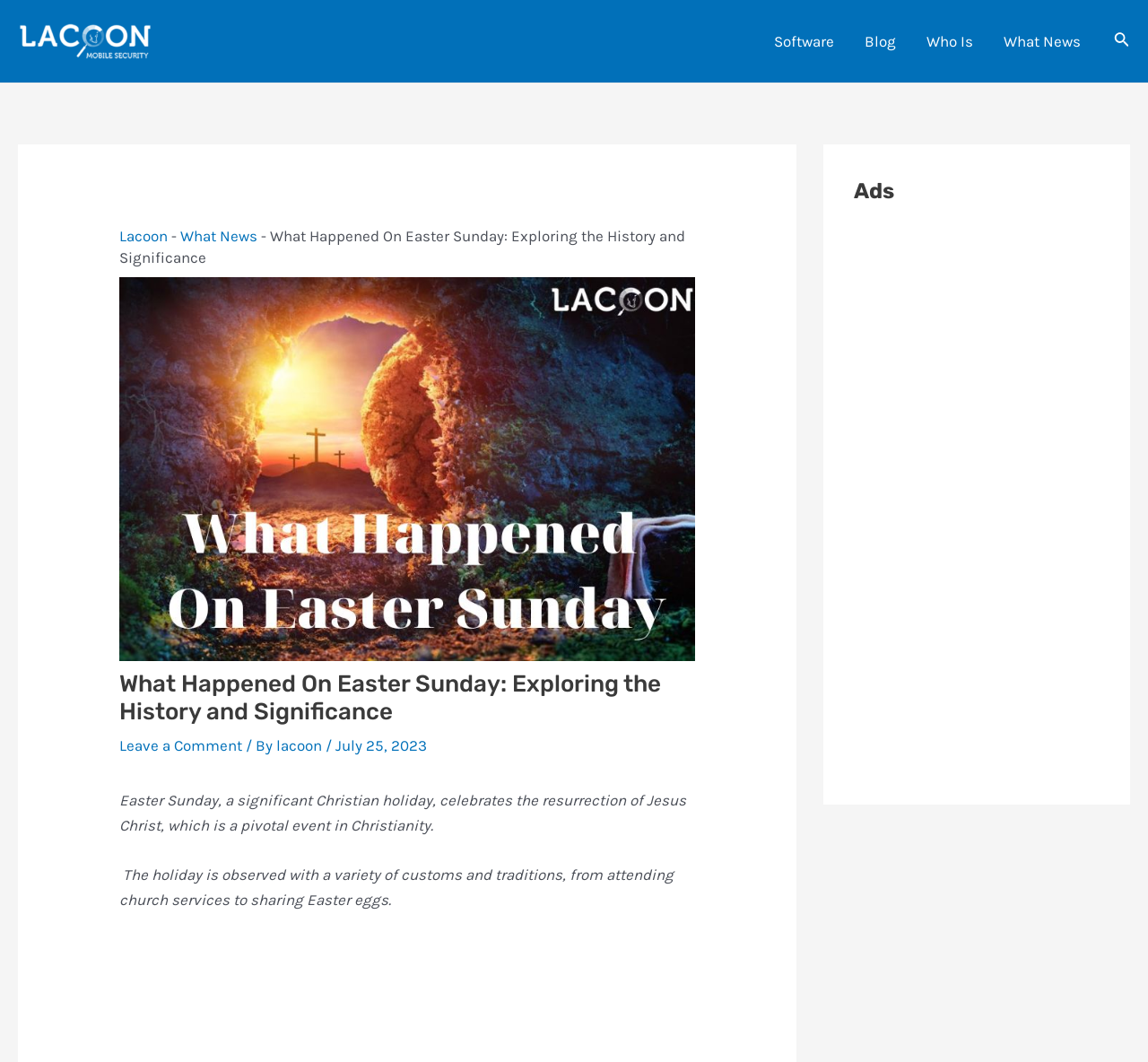What is the author of this article?
Kindly give a detailed and elaborate answer to the question.

The author of this article is Lacoon, which is mentioned in the breadcrumbs navigation and also in the article's metadata.